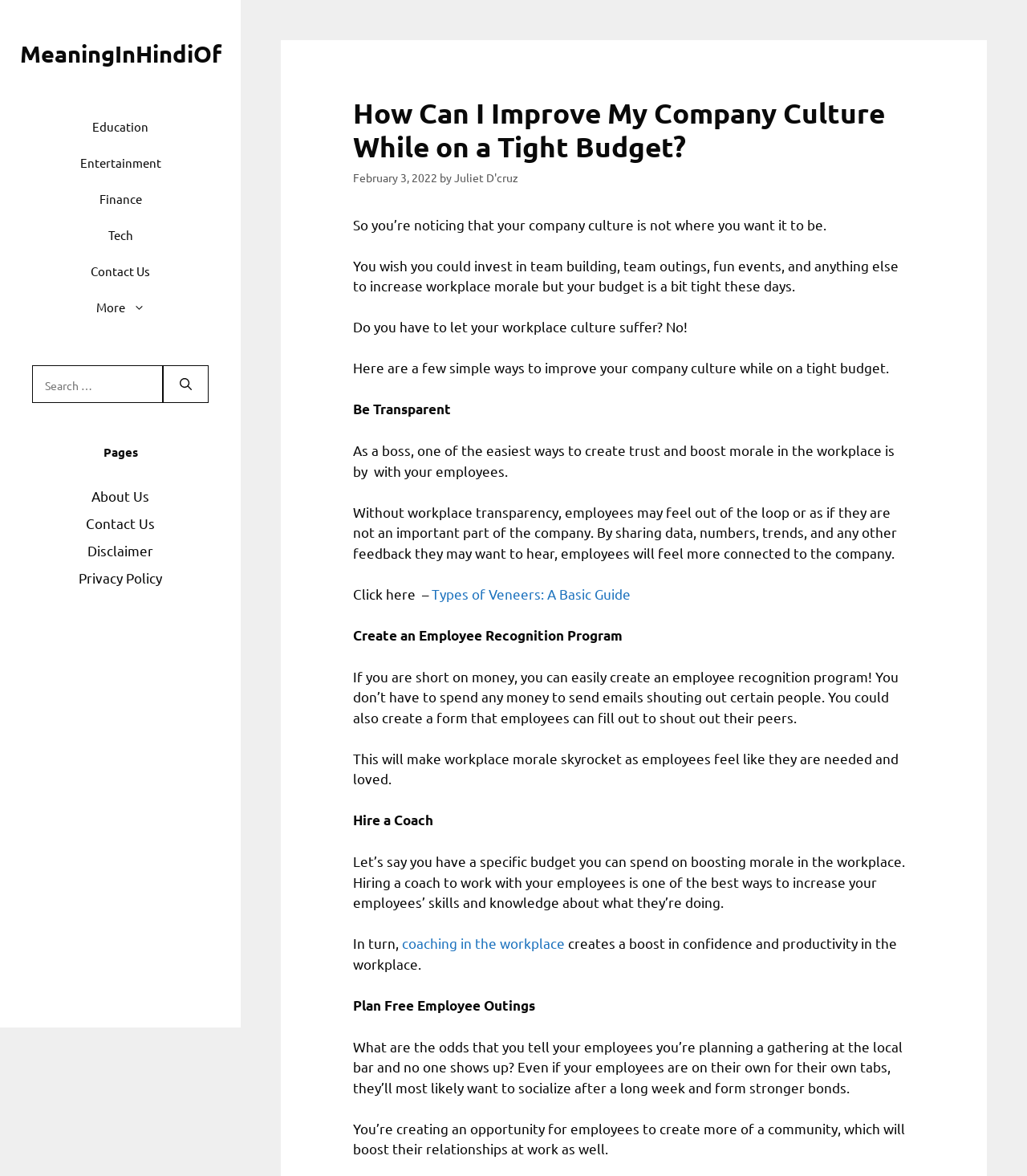What is the main topic of this webpage?
Kindly answer the question with as much detail as you can.

The webpage is focused on improving company culture, specifically on a tight budget, as indicated by the heading 'How Can I Improve My Company Culture While on a Tight Budget?' and the subsequent paragraphs discussing ways to achieve this.